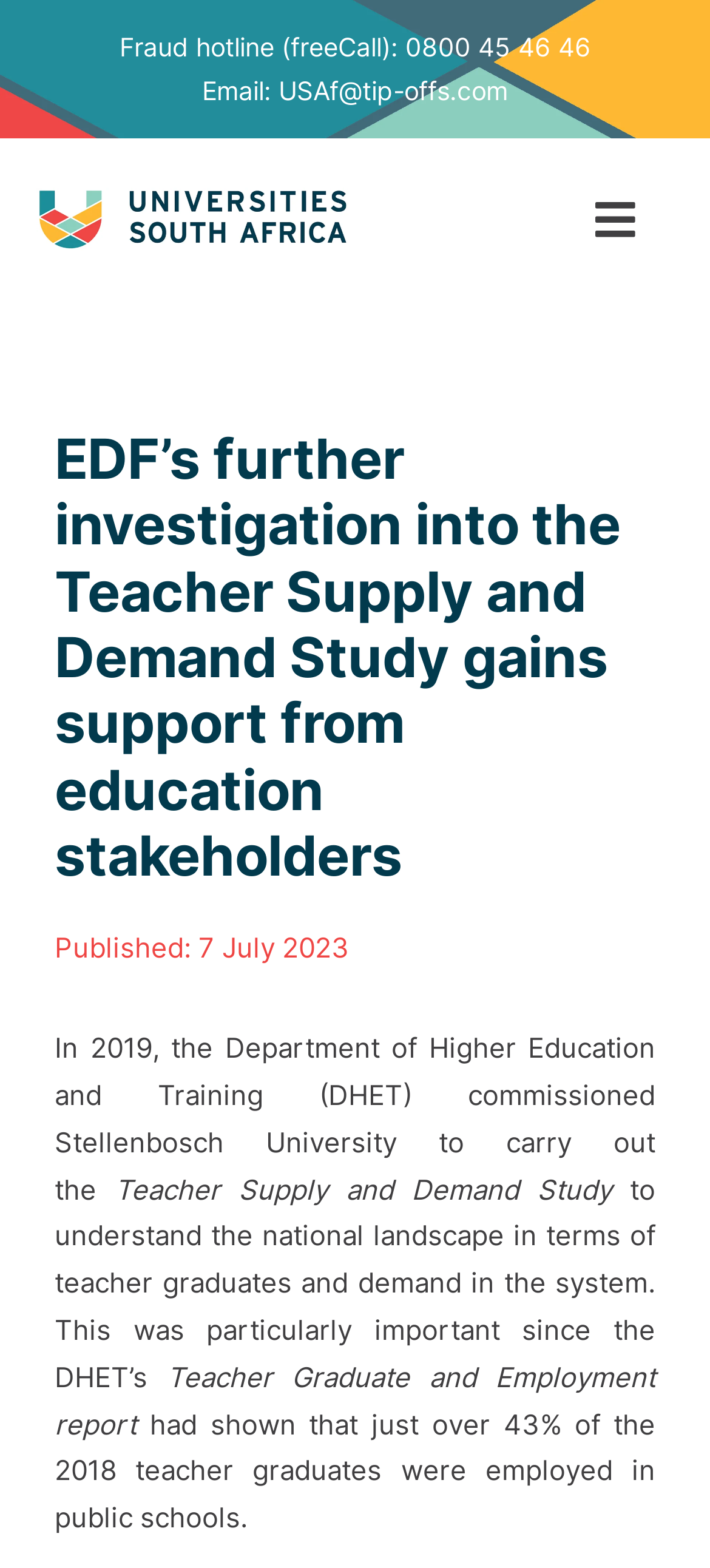What is the phone number of the fraud hotline?
Look at the screenshot and respond with a single word or phrase.

0800 45 46 46